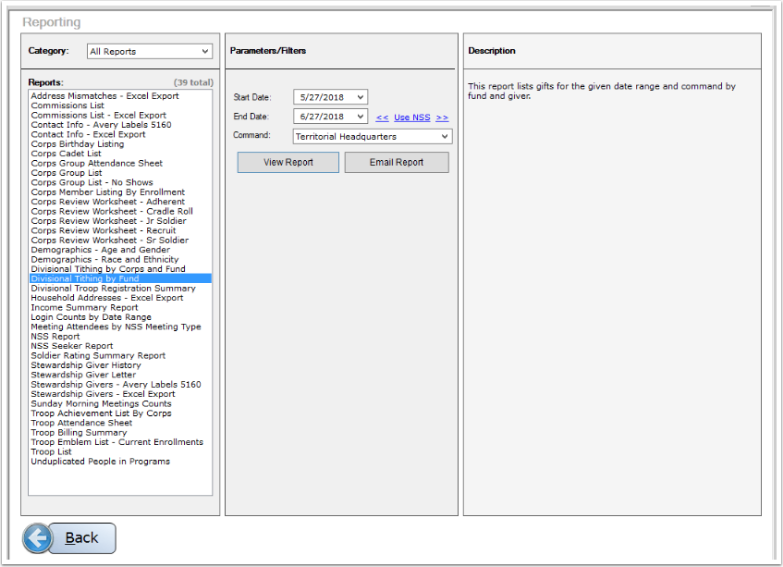Based on the image, please elaborate on the answer to the following question:
What is the purpose of the 'Email Report' button?

The answer can be inferred by analyzing the functionality of the buttons beneath the parameters and filters section, where the 'Email Report' button is likely used to share the generated report with others, as opposed to the 'View Report' button which is used to view the report immediately.